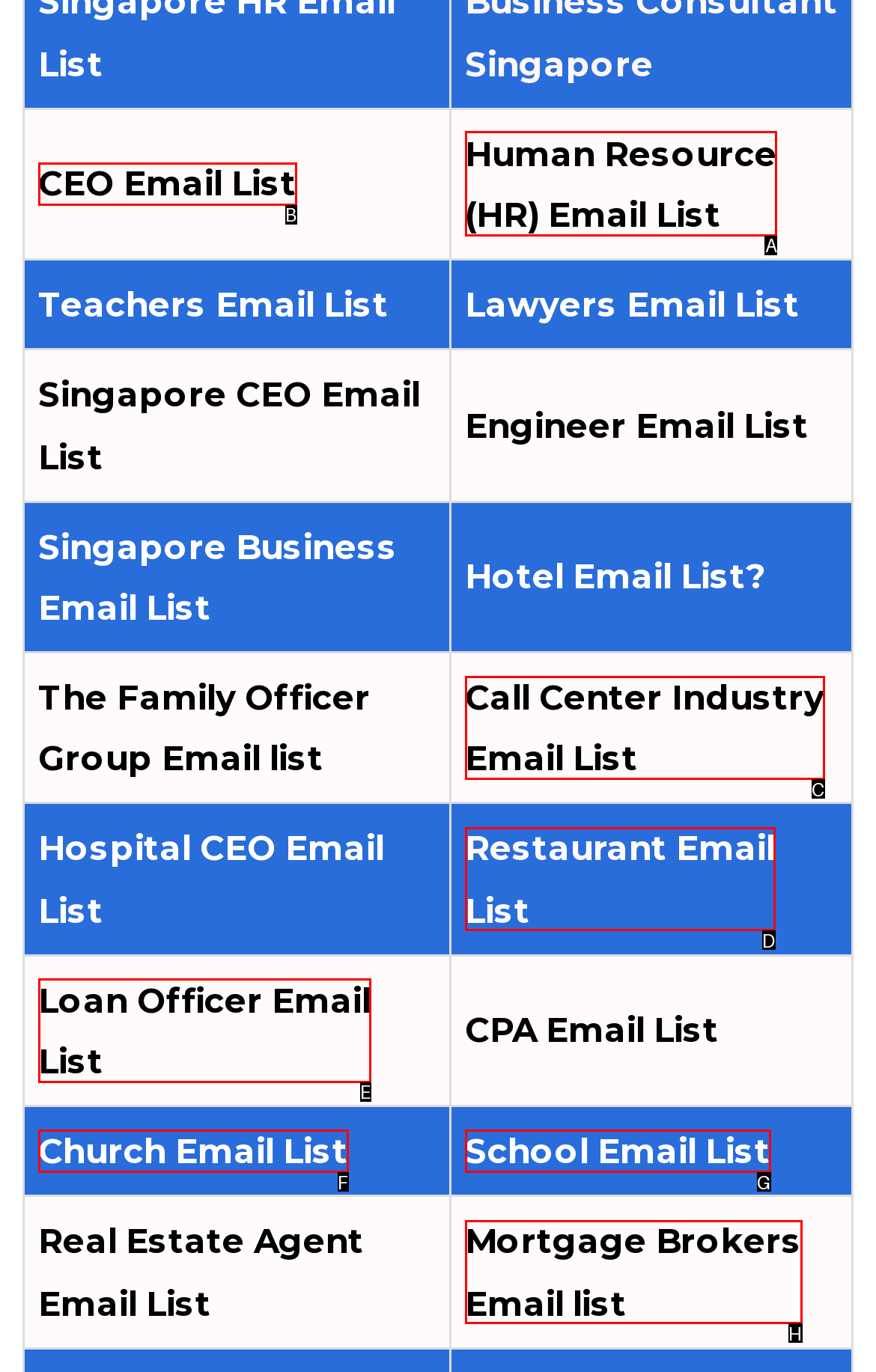Select the proper HTML element to perform the given task: View Human Resource (HR) Email List Answer with the corresponding letter from the provided choices.

A